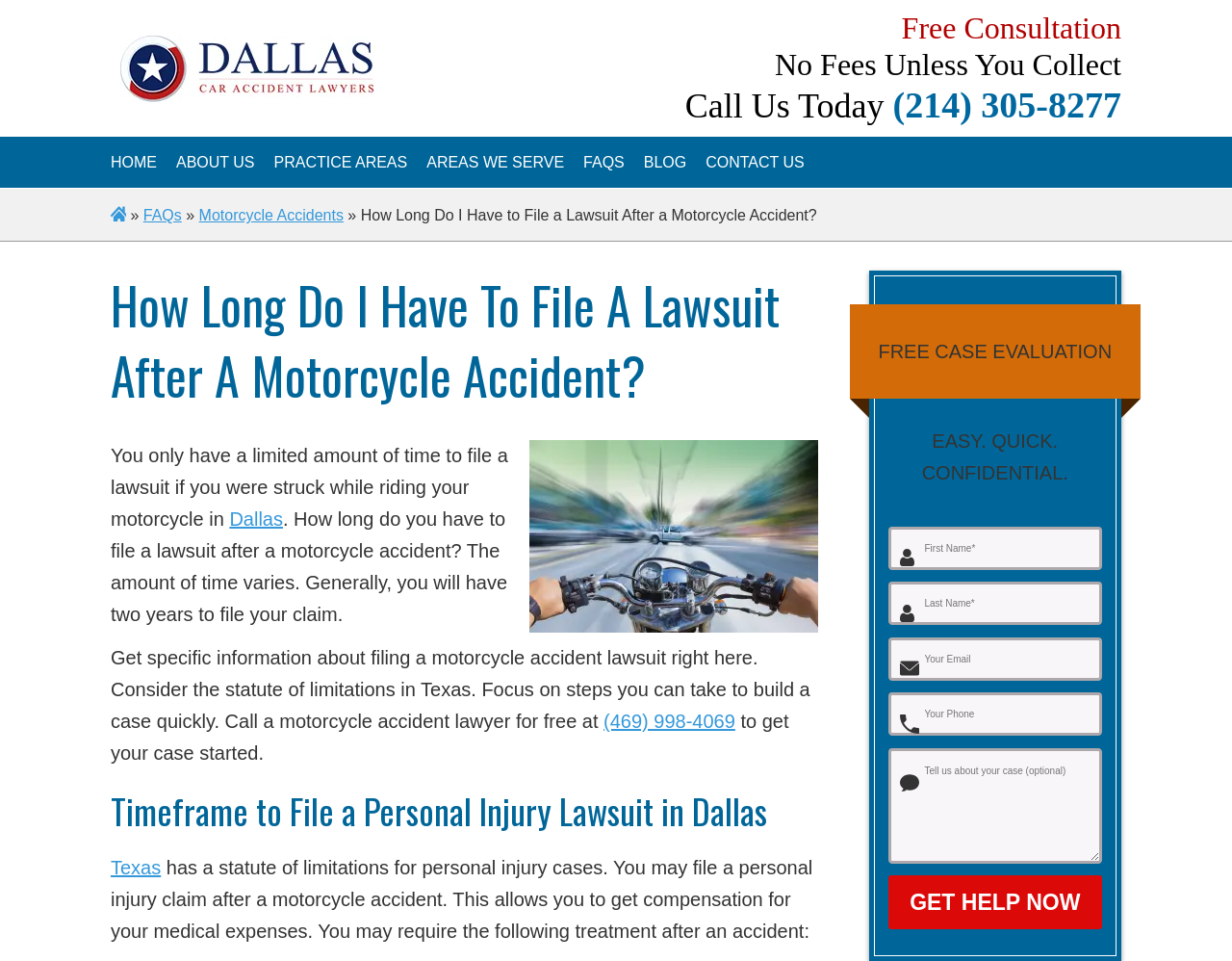Please determine the bounding box coordinates of the element to click in order to execute the following instruction: "Follow the 'Strength' category". The coordinates should be four float numbers between 0 and 1, specified as [left, top, right, bottom].

None